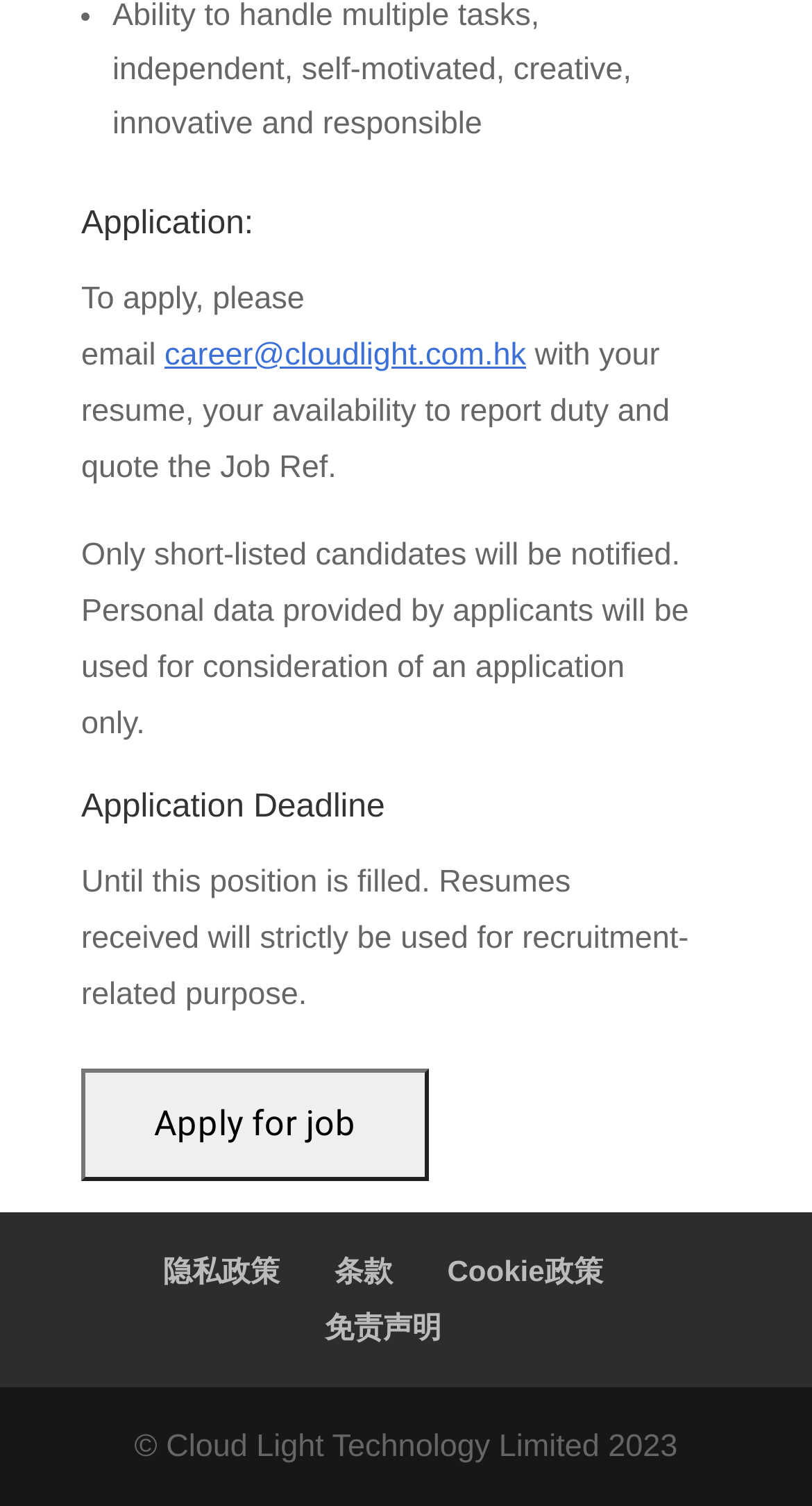Find the coordinates for the bounding box of the element with this description: "Leave a Comment".

None